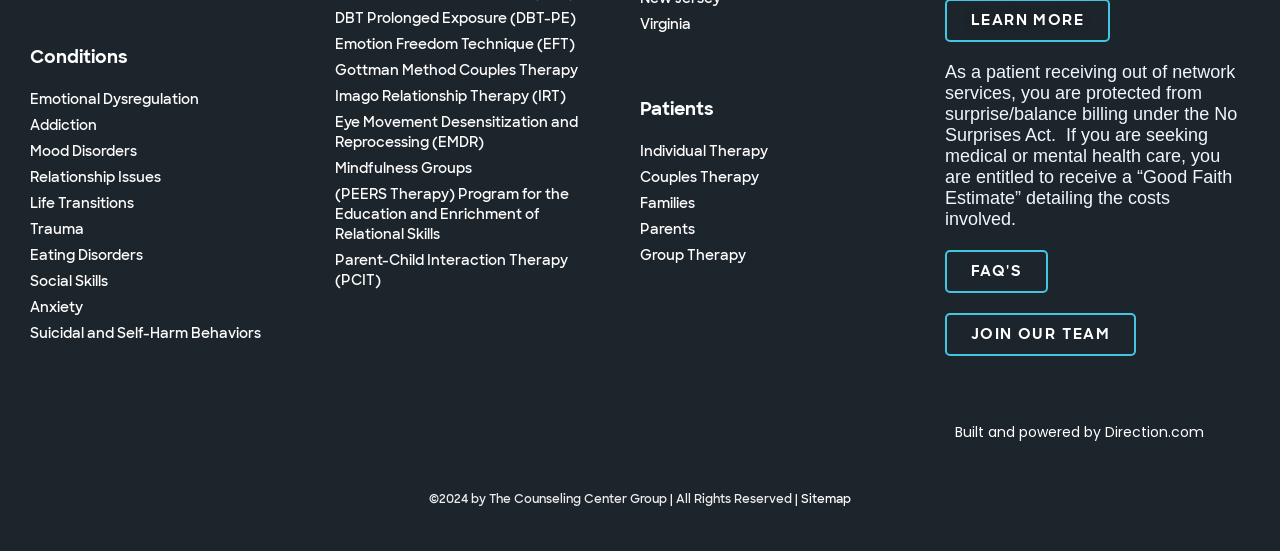Given the element description "Application Info" in the screenshot, predict the bounding box coordinates of that UI element.

None